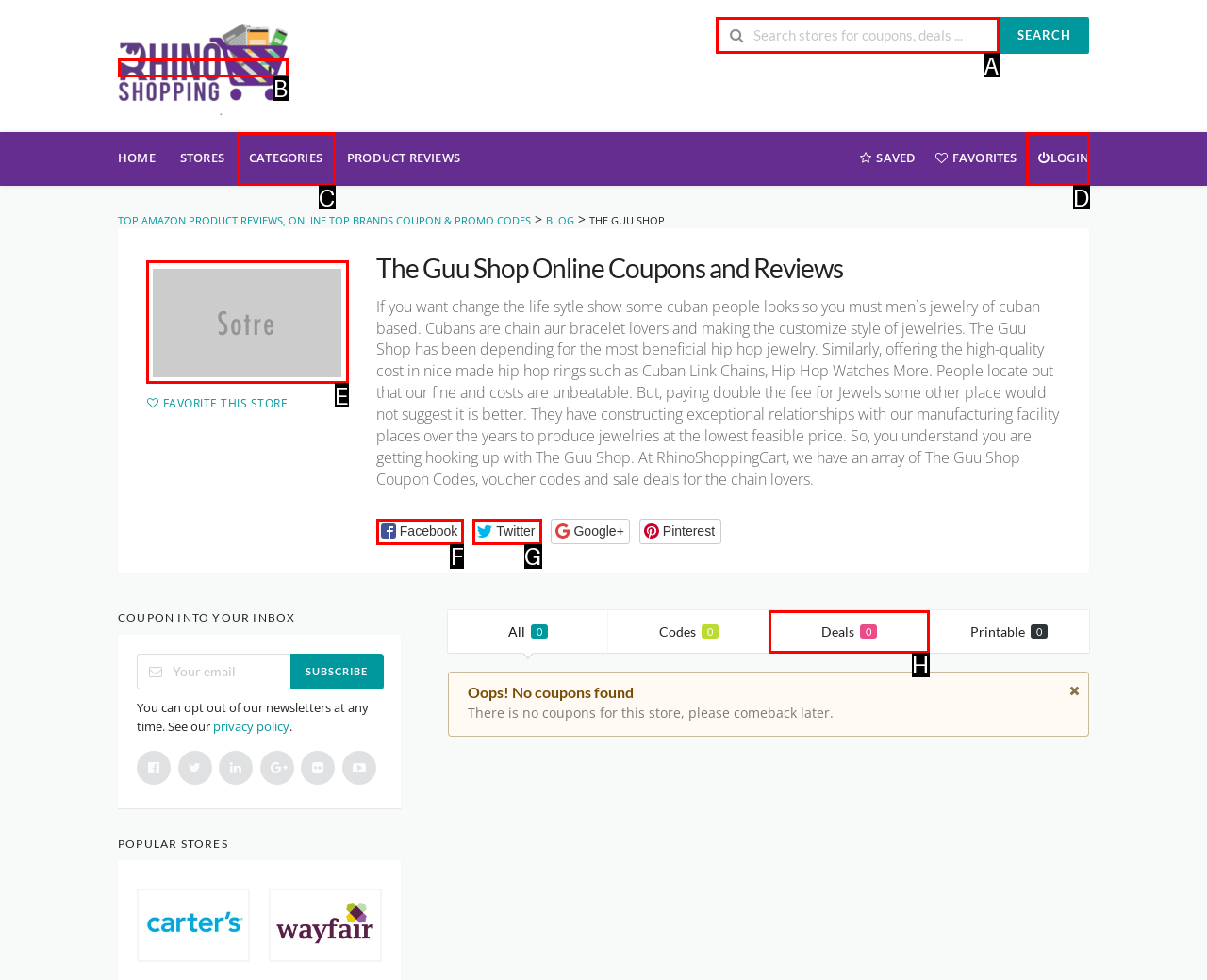Tell me which one HTML element best matches the description: title="Shop The Guu Shop"
Answer with the option's letter from the given choices directly.

E